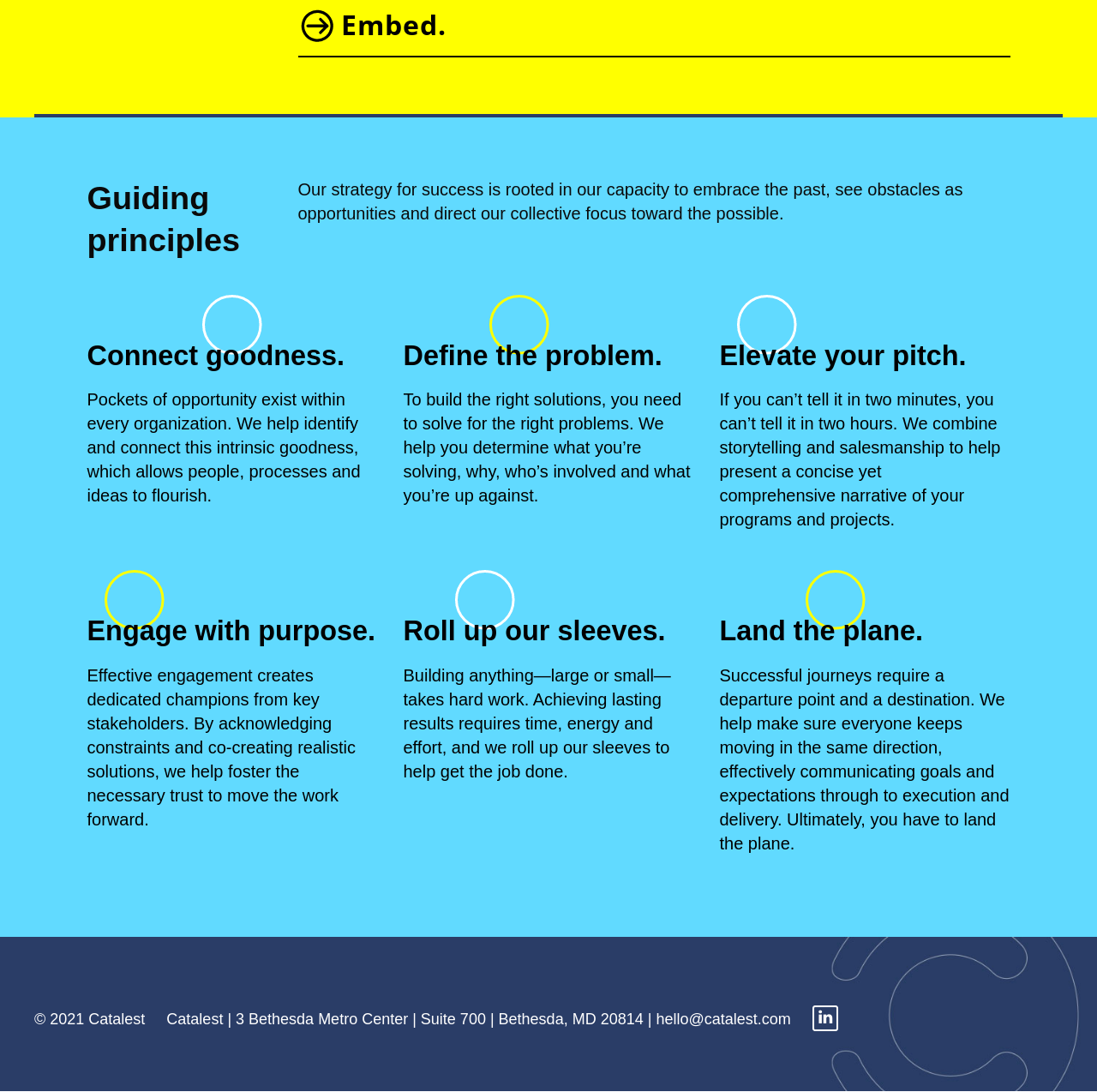What is the email address provided on the webpage?
Please provide an in-depth and detailed response to the question.

The email address is provided in the footer section of the webpage, next to the company address and copyright information.